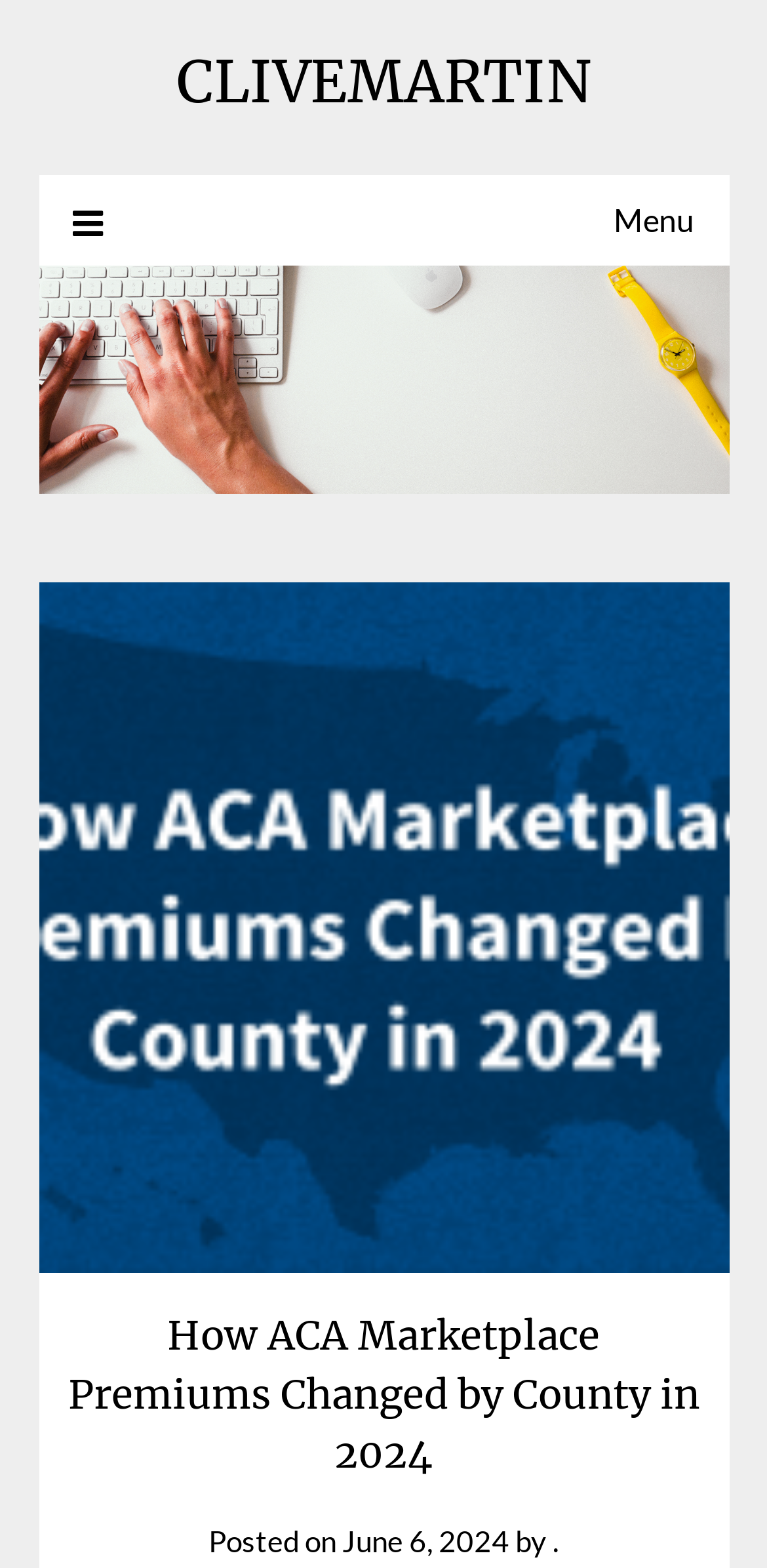Given the element description "Menu" in the screenshot, predict the bounding box coordinates of that UI element.

[0.095, 0.111, 0.905, 0.169]